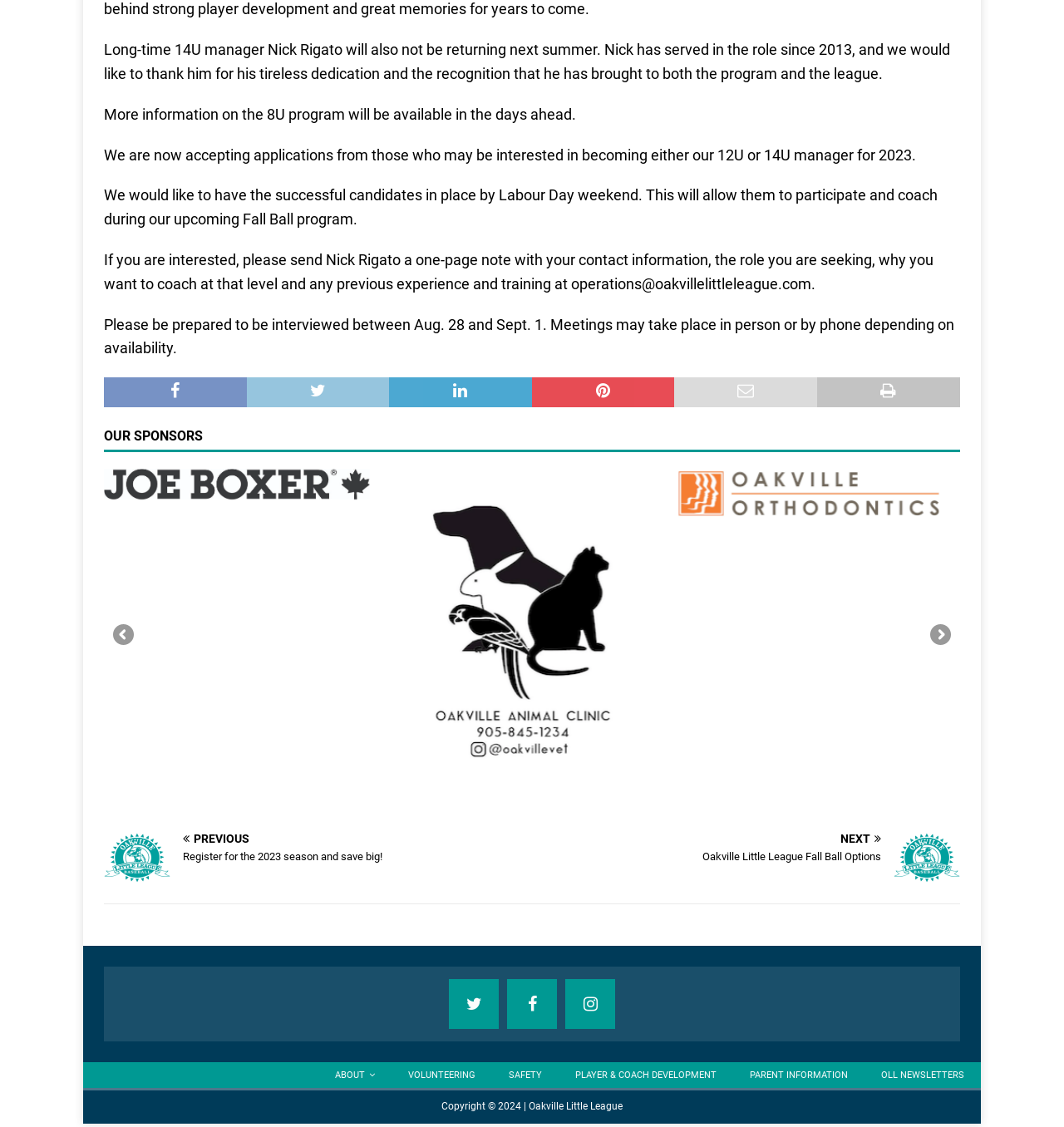Predict the bounding box of the UI element based on this description: "title="Dominos_small"".

[0.098, 0.416, 0.348, 0.559]